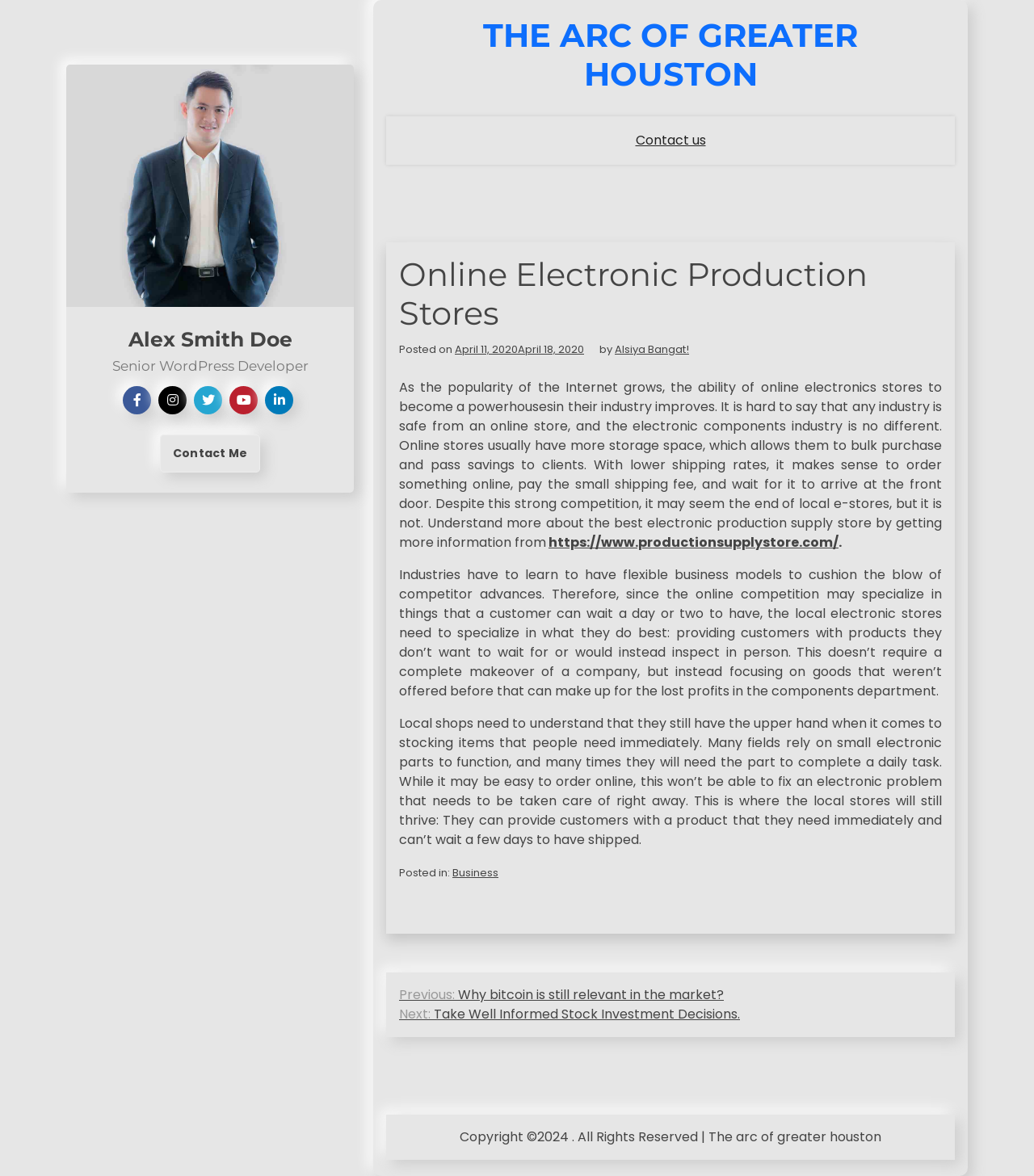Using the details from the image, please elaborate on the following question: What is the topic of the article?

The topic of the article is mentioned as 'Online Electronic Production Stores' which is a heading, indicating that it is the topic of the article.